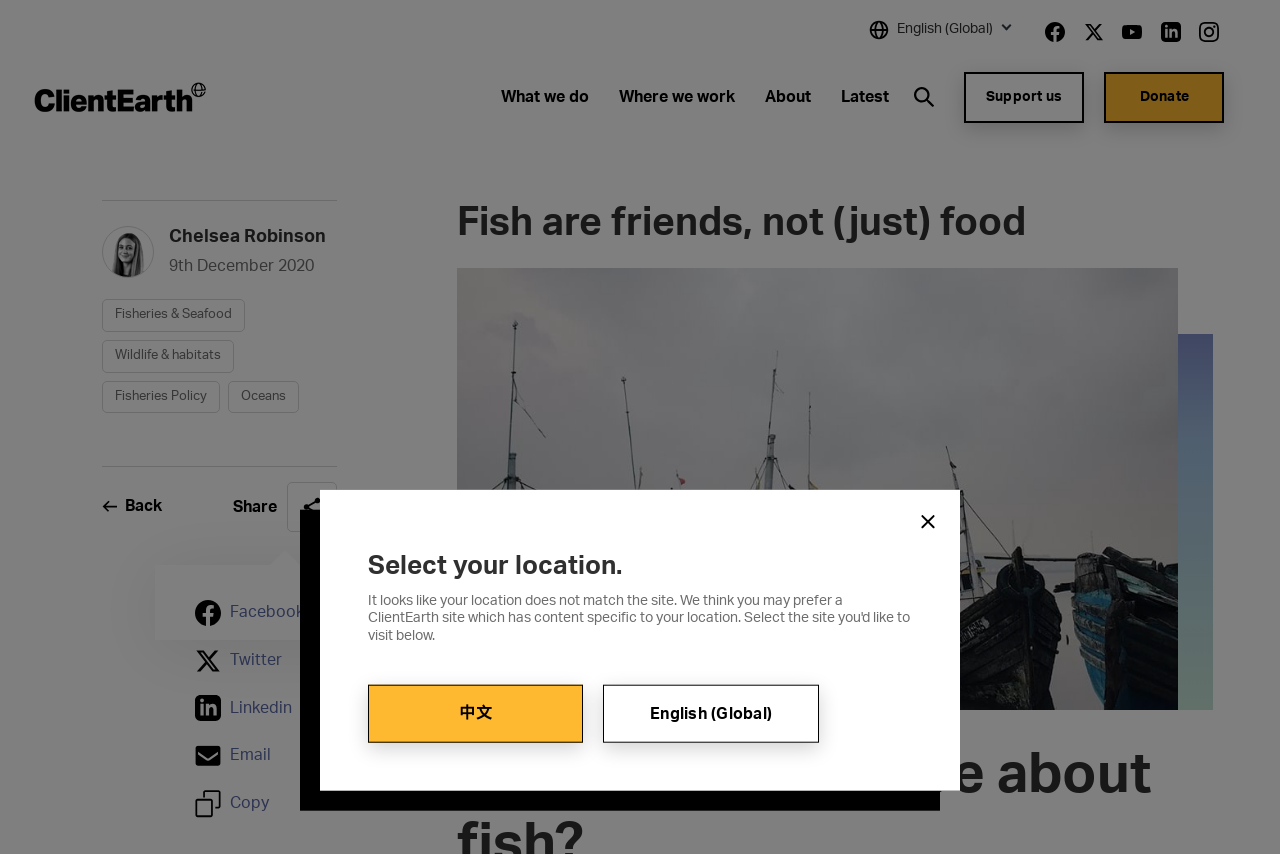Determine the bounding box coordinates for the element that should be clicked to follow this instruction: "Visit Facebook page". The coordinates should be given as four float numbers between 0 and 1, in the format [left, top, right, bottom].

[0.817, 0.025, 0.832, 0.049]